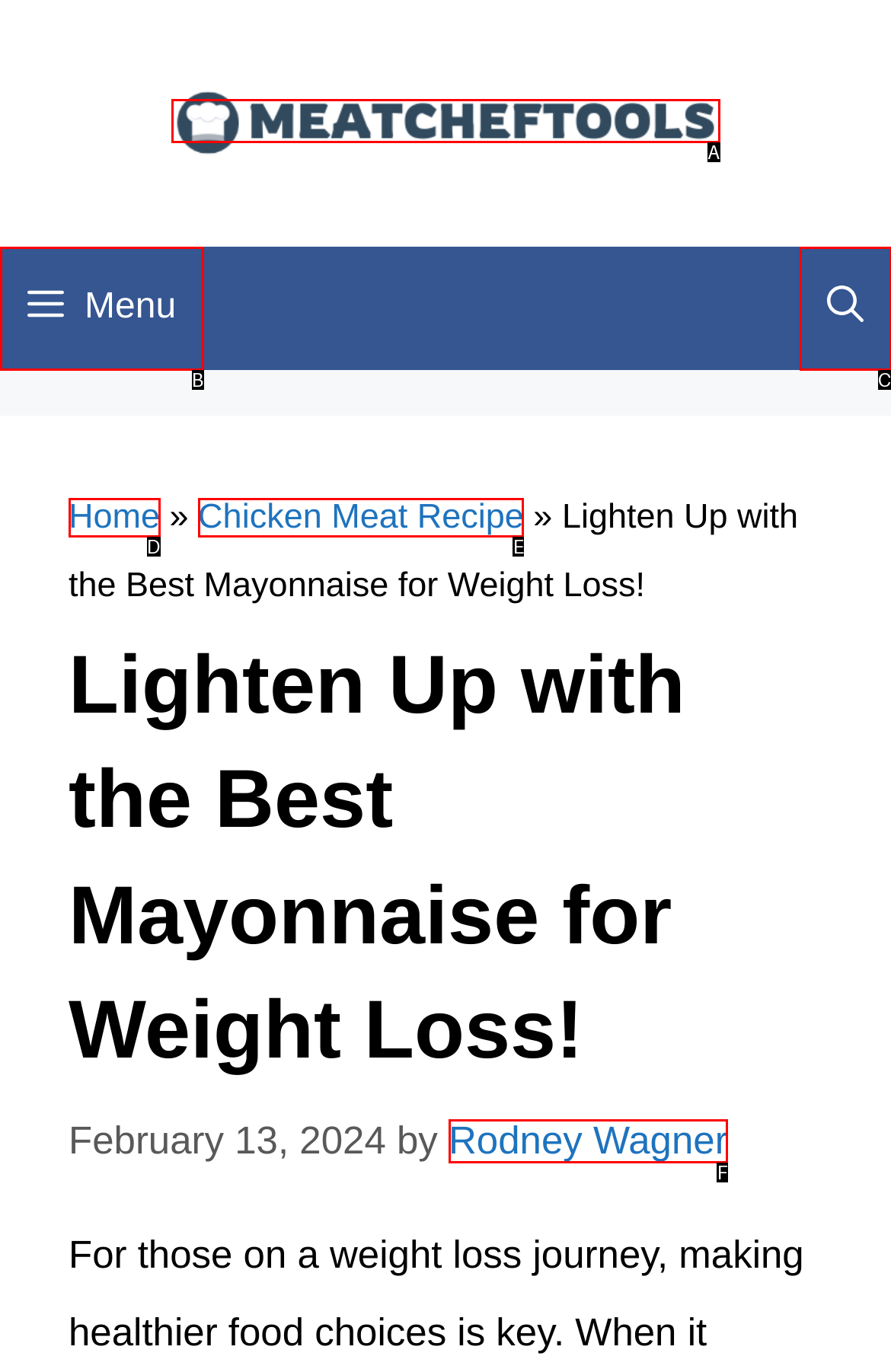Match the element description: Home to the correct HTML element. Answer with the letter of the selected option.

D